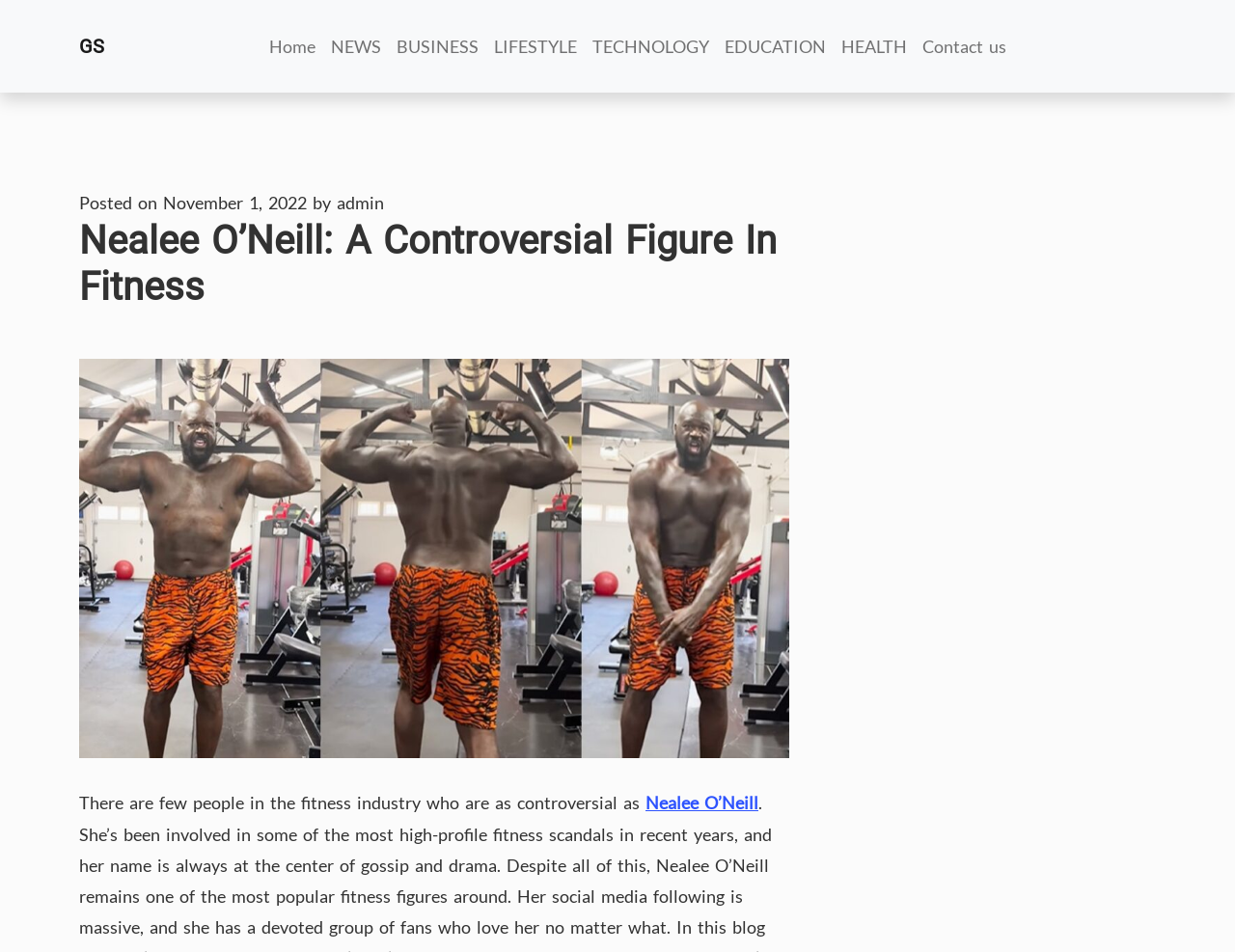What is the contact option available on the website?
Analyze the screenshot and provide a detailed answer to the question.

The question can be answered by looking at the link 'Contact us' which is located at the top right of the webpage.